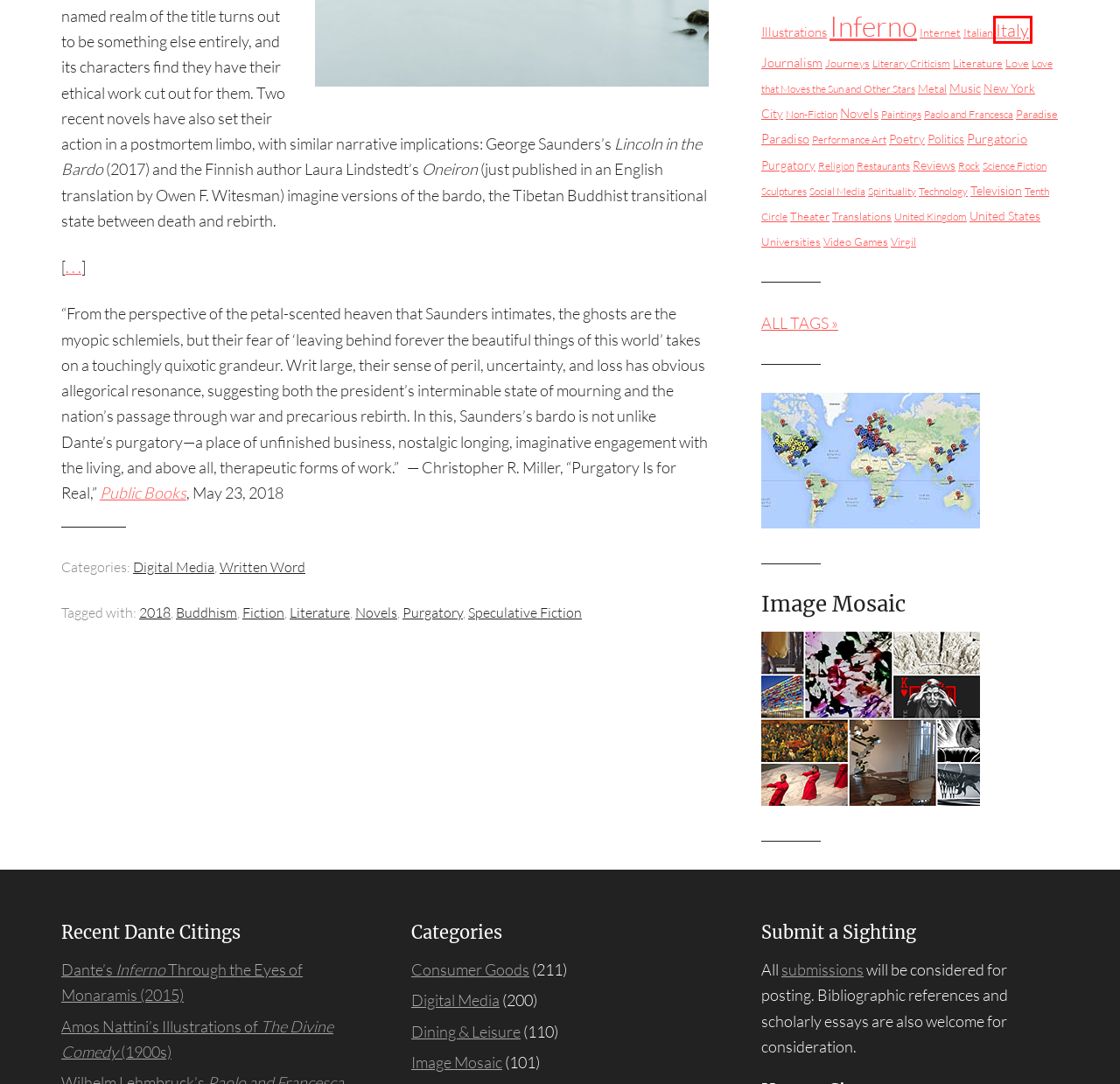You are presented with a screenshot of a webpage with a red bounding box. Select the webpage description that most closely matches the new webpage after clicking the element inside the red bounding box. The options are:
A. Italy
B. Spirituality
C. Inferno
D. Non-Fiction
E. Internet
F. Poetry
G. Television
H. Love that Moves the Sun and Other Stars

A